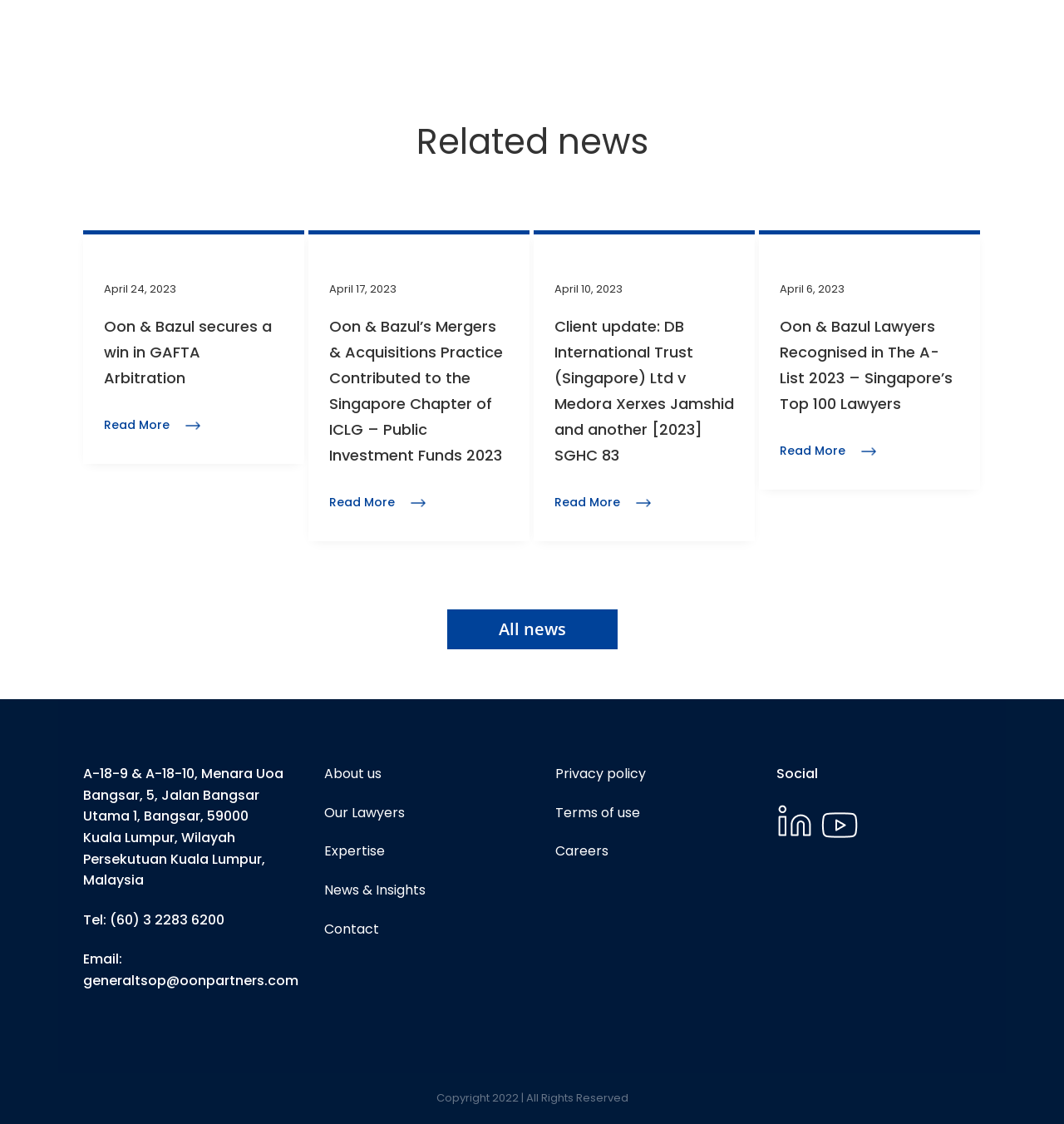What is the email address of the law firm? Look at the image and give a one-word or short phrase answer.

generaltsop@oonpartners.com